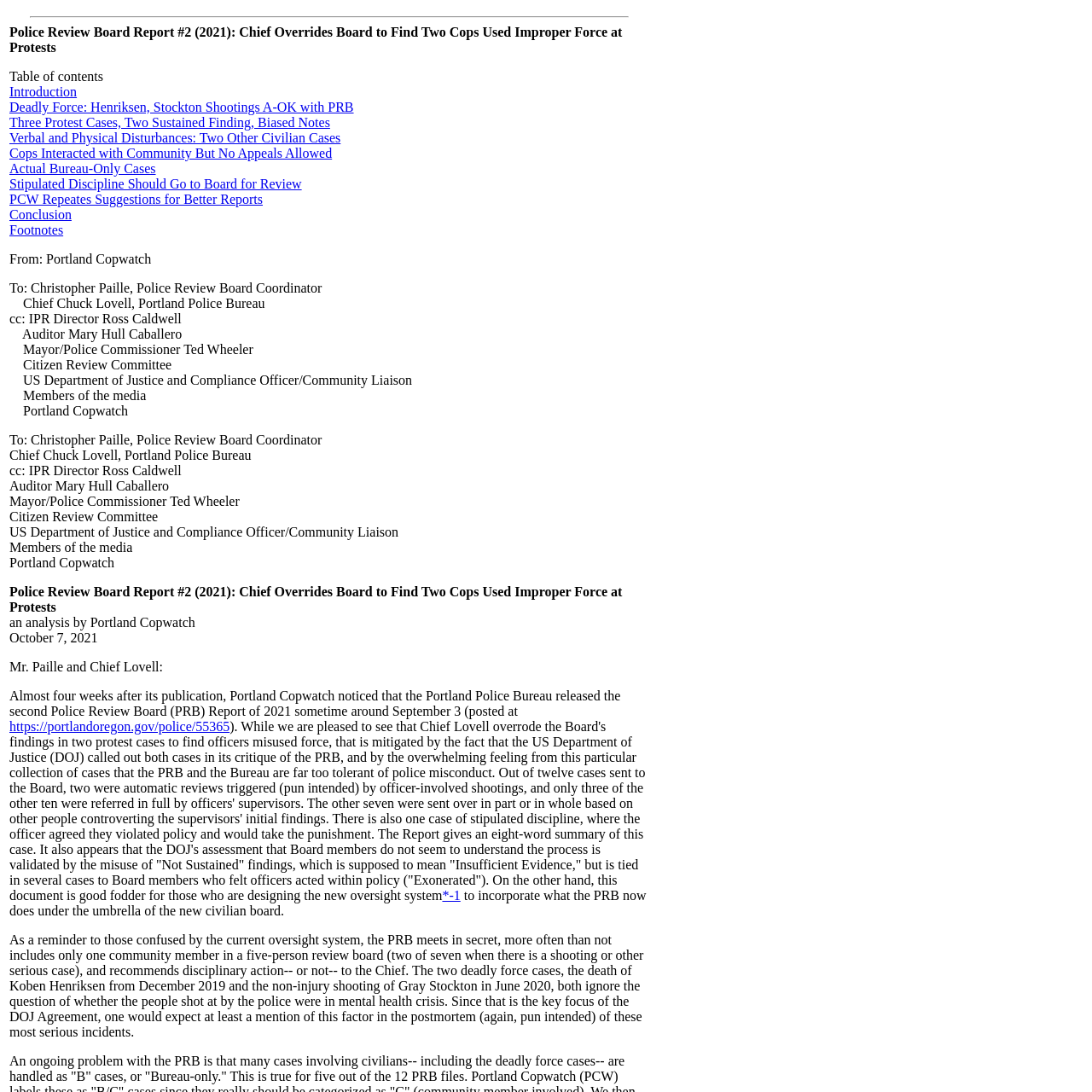Please determine the bounding box coordinates of the element to click on in order to accomplish the following task: "Click Introduction". Ensure the coordinates are four float numbers ranging from 0 to 1, i.e., [left, top, right, bottom].

[0.009, 0.077, 0.07, 0.091]